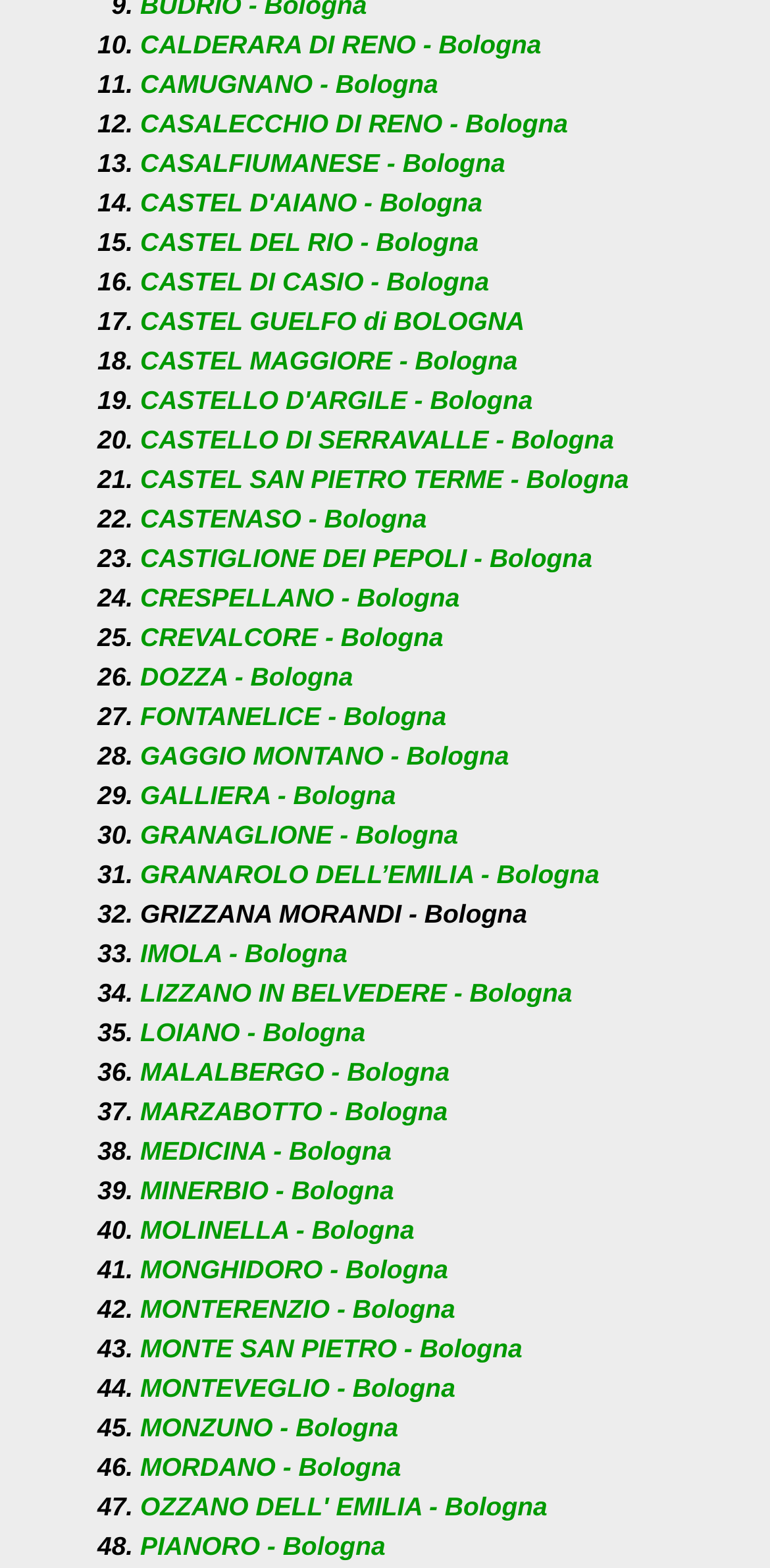Utilize the details in the image to give a detailed response to the question: What is the last municipality listed?

I looked at the list of municipalities and found that the last one is PIANORO - Bologna, which is listed as '48.'.